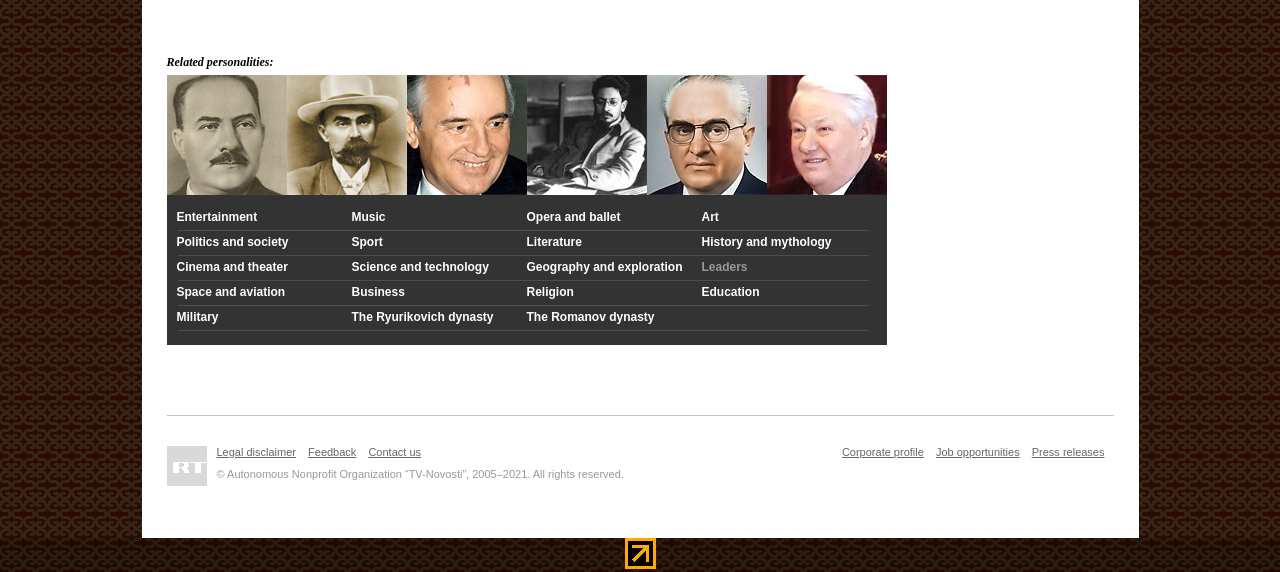Using the given element description, provide the bounding box coordinates (top-left x, top-left y, bottom-right x, bottom-right y) for the corresponding UI element in the screenshot: Job opportunities

[0.731, 0.78, 0.797, 0.801]